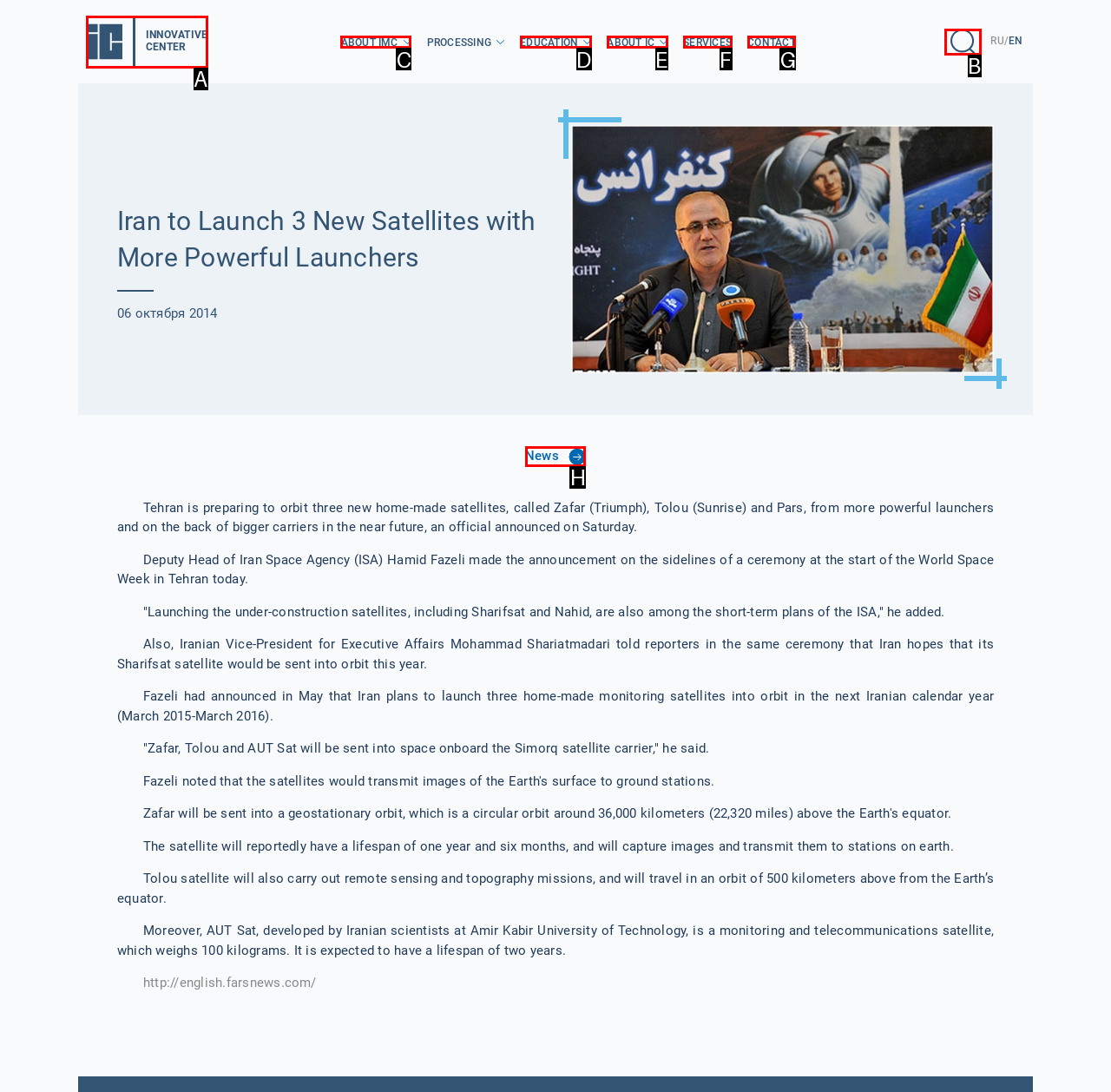Find the appropriate UI element to complete the task: Click the 'News' link. Indicate your choice by providing the letter of the element.

H